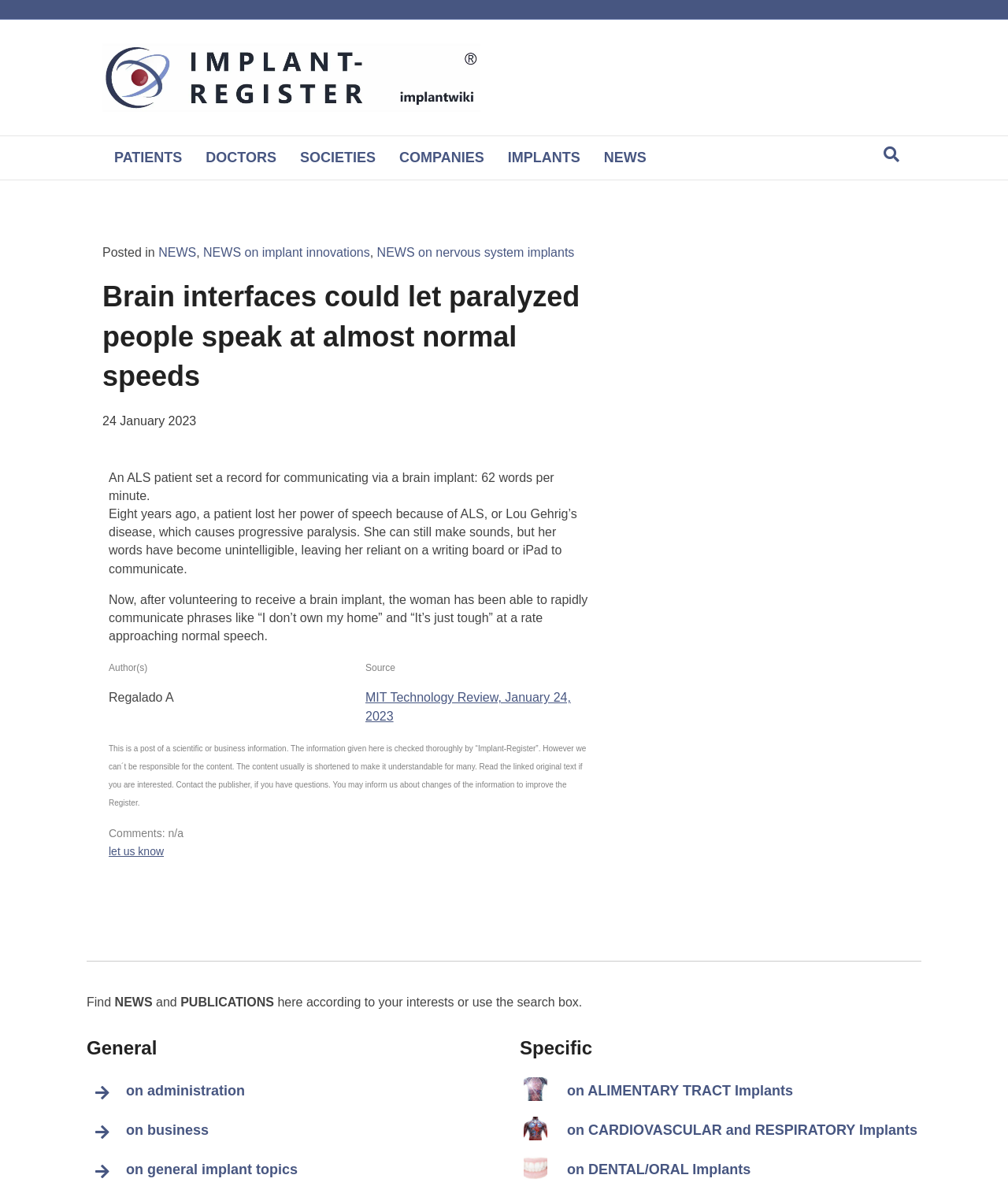Locate the bounding box coordinates of the element I should click to achieve the following instruction: "Search for news".

[0.87, 0.118, 0.898, 0.142]